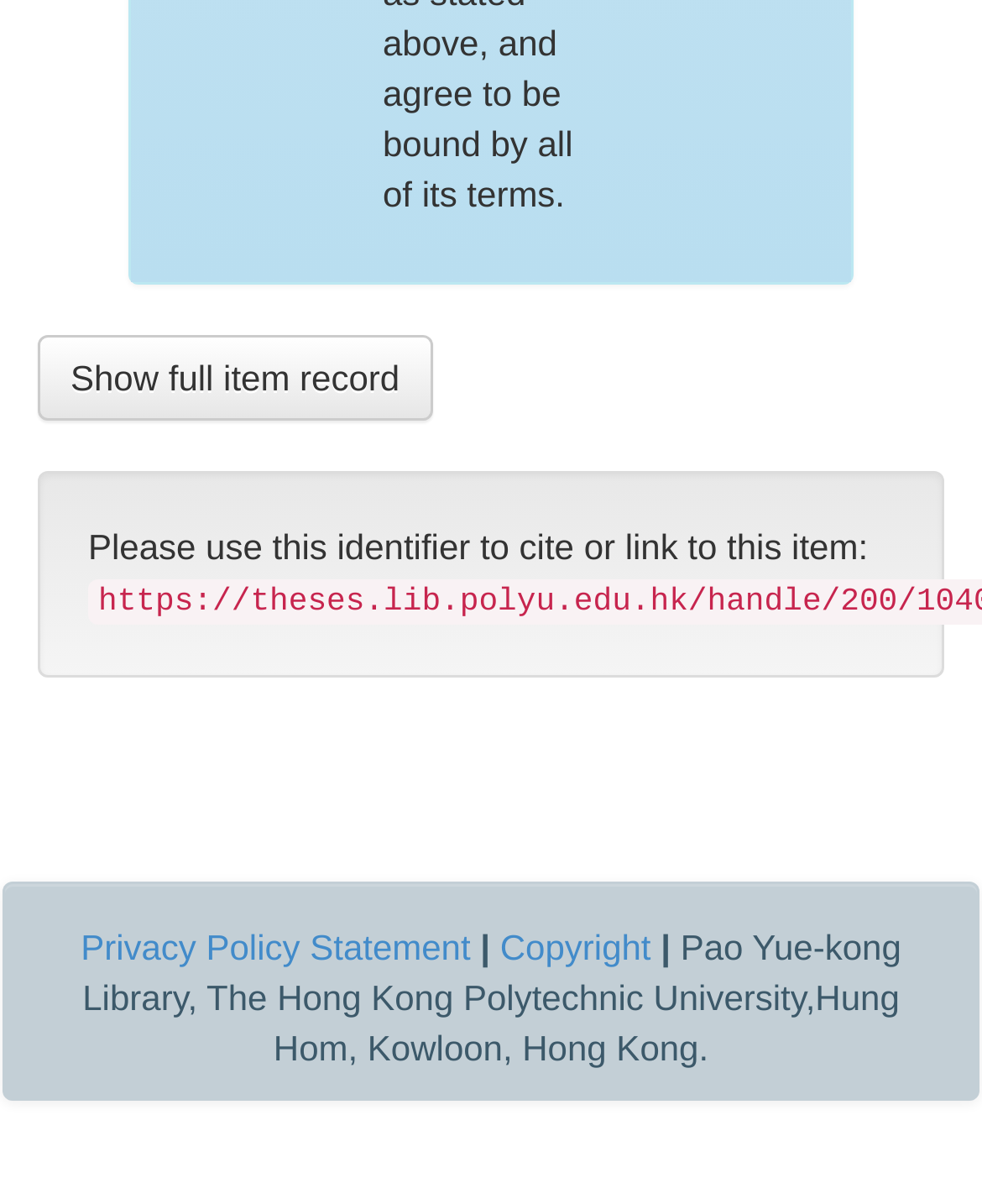How many links are there at the bottom of the page?
Answer the question using a single word or phrase, according to the image.

3